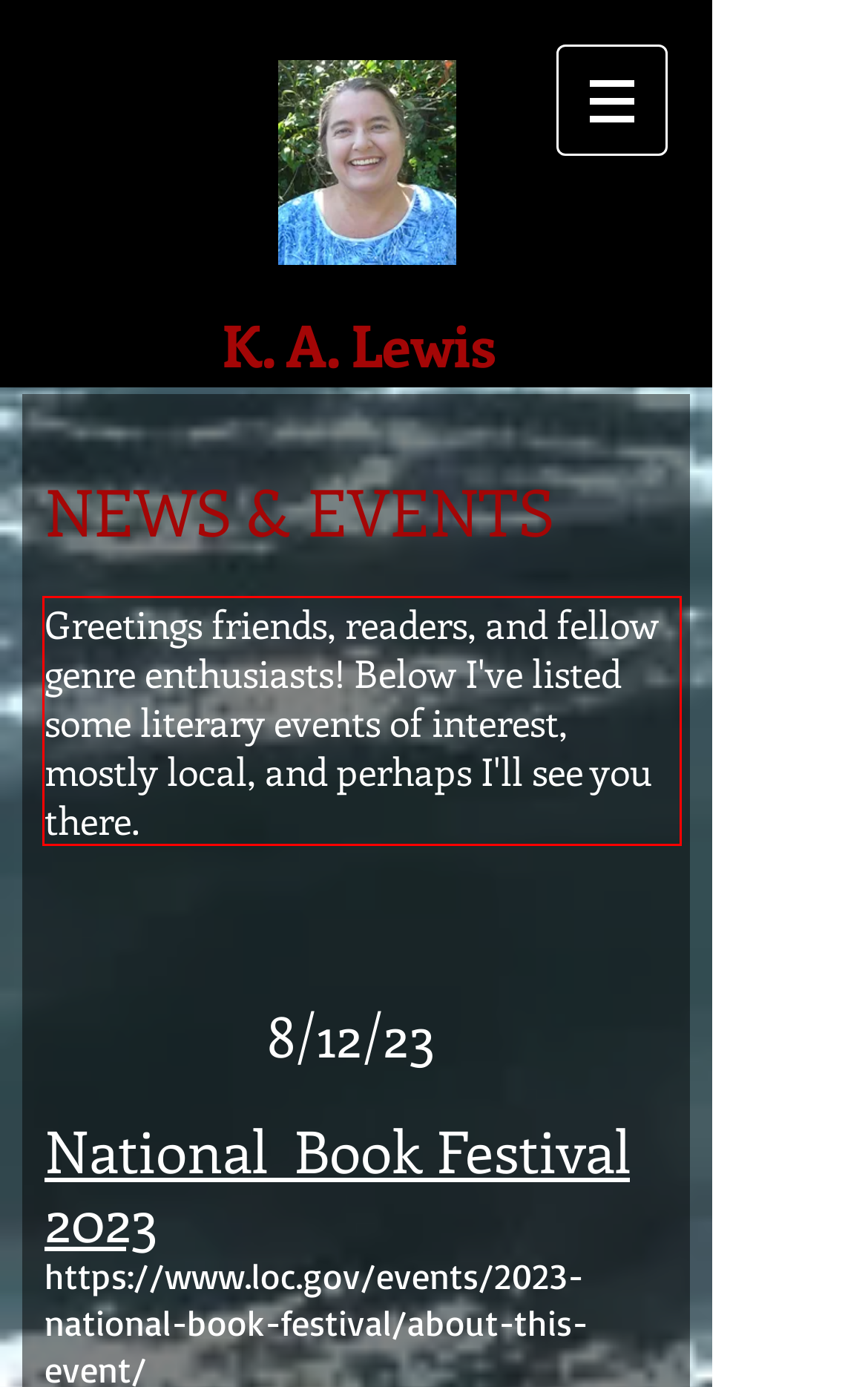You are provided with a screenshot of a webpage containing a red bounding box. Please extract the text enclosed by this red bounding box.

Greetings friends, readers, and fellow genre enthusiasts! Below I've listed some literary events of interest, mostly local, and perhaps I'll see you there.